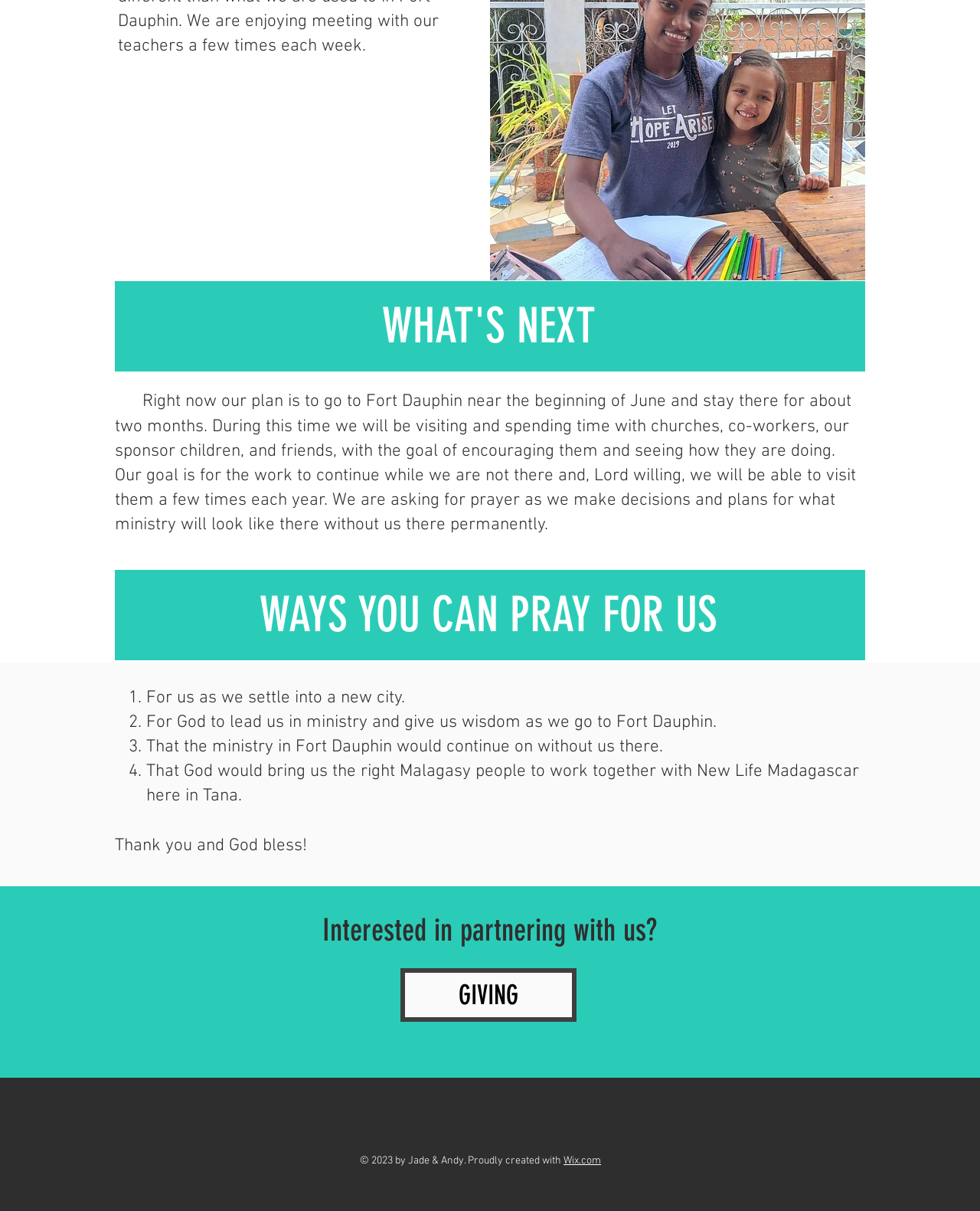How many prayer requests are listed?
Could you answer the question with a detailed and thorough explanation?

By examining the ListMarker elements, it can be seen that there are four list items, each with a corresponding prayer request. The ListMarker elements are '1.', '2.', '3.', and '4.', indicating that there are four prayer requests listed.